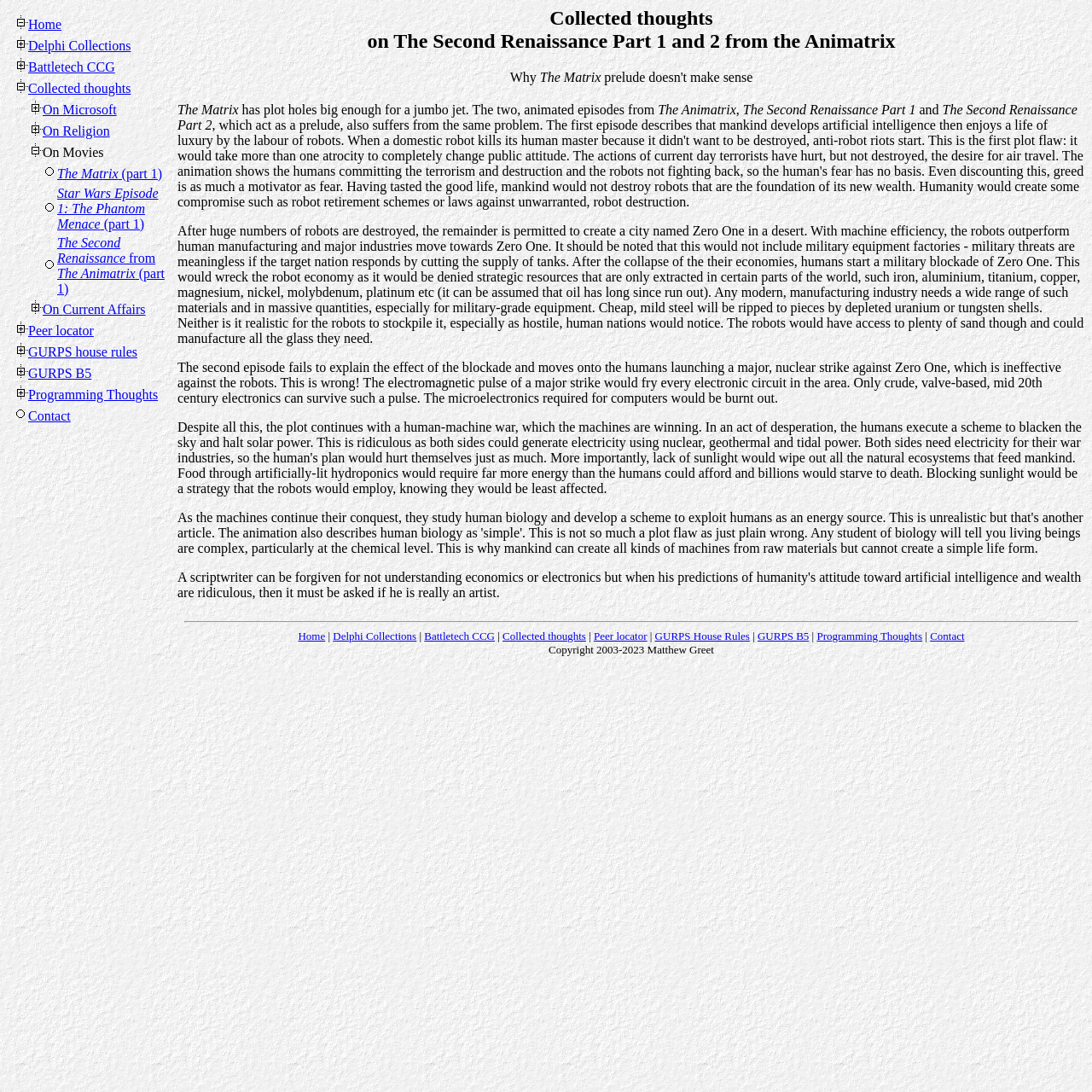Present a detailed account of what is displayed on the webpage.

The webpage is a blog post discussing the Animatrix, specifically the episodes "The Second Renaissance Part 1 and 2". At the top, there is a heading with the title "Collected thoughts on The Second Renaissance Part 1 and 2 from the Animatrix". Below this, there is another heading "Why The Matrix prelude doesn't make sense". 

The main content of the webpage is a long paragraph of text that analyzes the plot of the episodes. The text is divided into several sections, with the first section discussing the plot holes in the episodes, specifically how the robots' economy would be affected by a human military blockade. The text then moves on to criticize the second episode, pointing out that a nuclear strike would have a devastating effect on the robots' electronics.

There are two iframes on the page, one at the top left corner and another at the bottom right corner. The article itself takes up most of the page, with the text flowing from top to bottom. The headings are positioned at the top, with the main content below them.